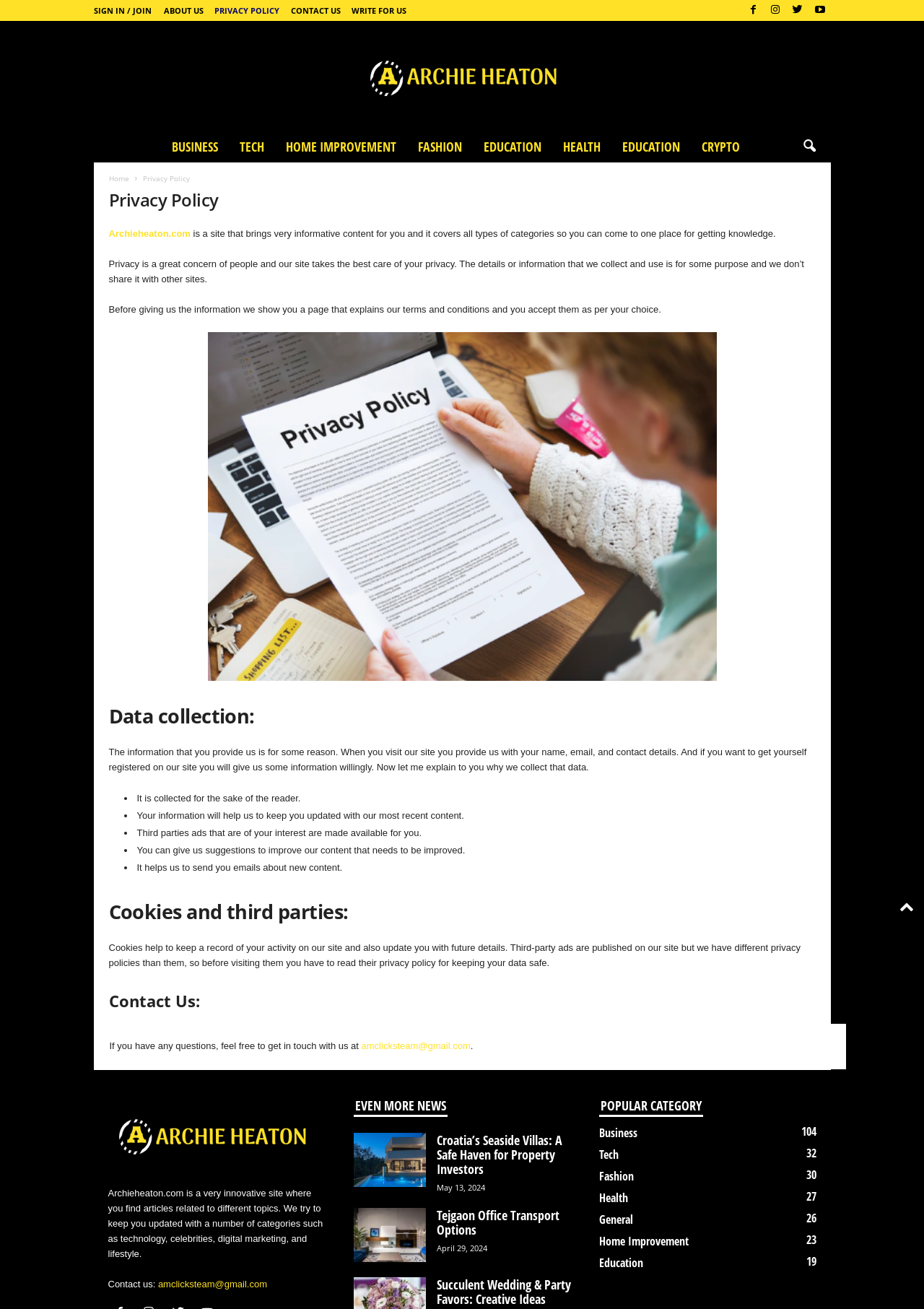Could you find the bounding box coordinates of the clickable area to complete this instruction: "Click on the 'SIGN IN / JOIN' link"?

[0.101, 0.004, 0.164, 0.012]